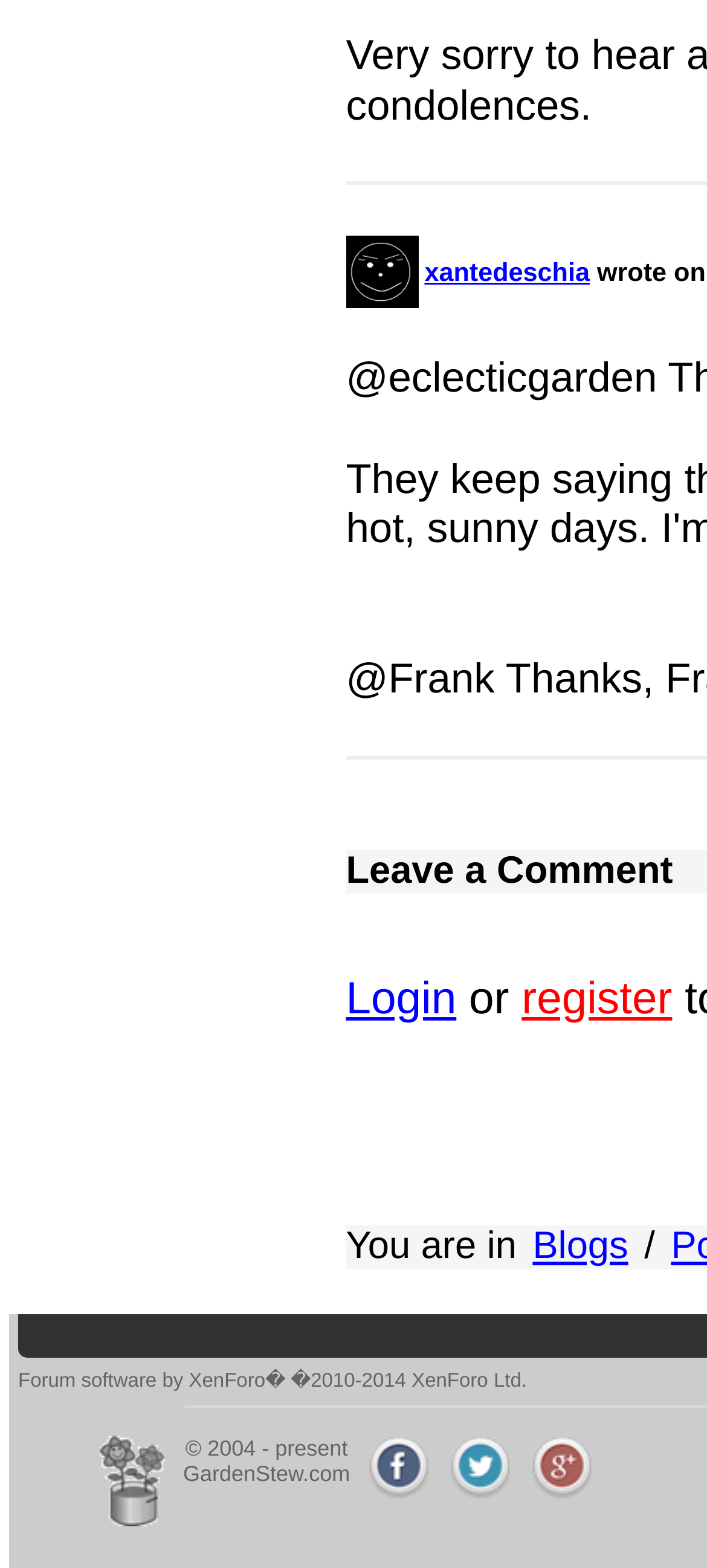What social media platforms can you follow the website on?
Examine the image and provide an in-depth answer to the question.

I found the social media platforms by looking at the links and images at the bottom of the page, which have text contents 'Like us on Facebook', 'Follow us on Twitter', and '+1 us on Google Plus'.